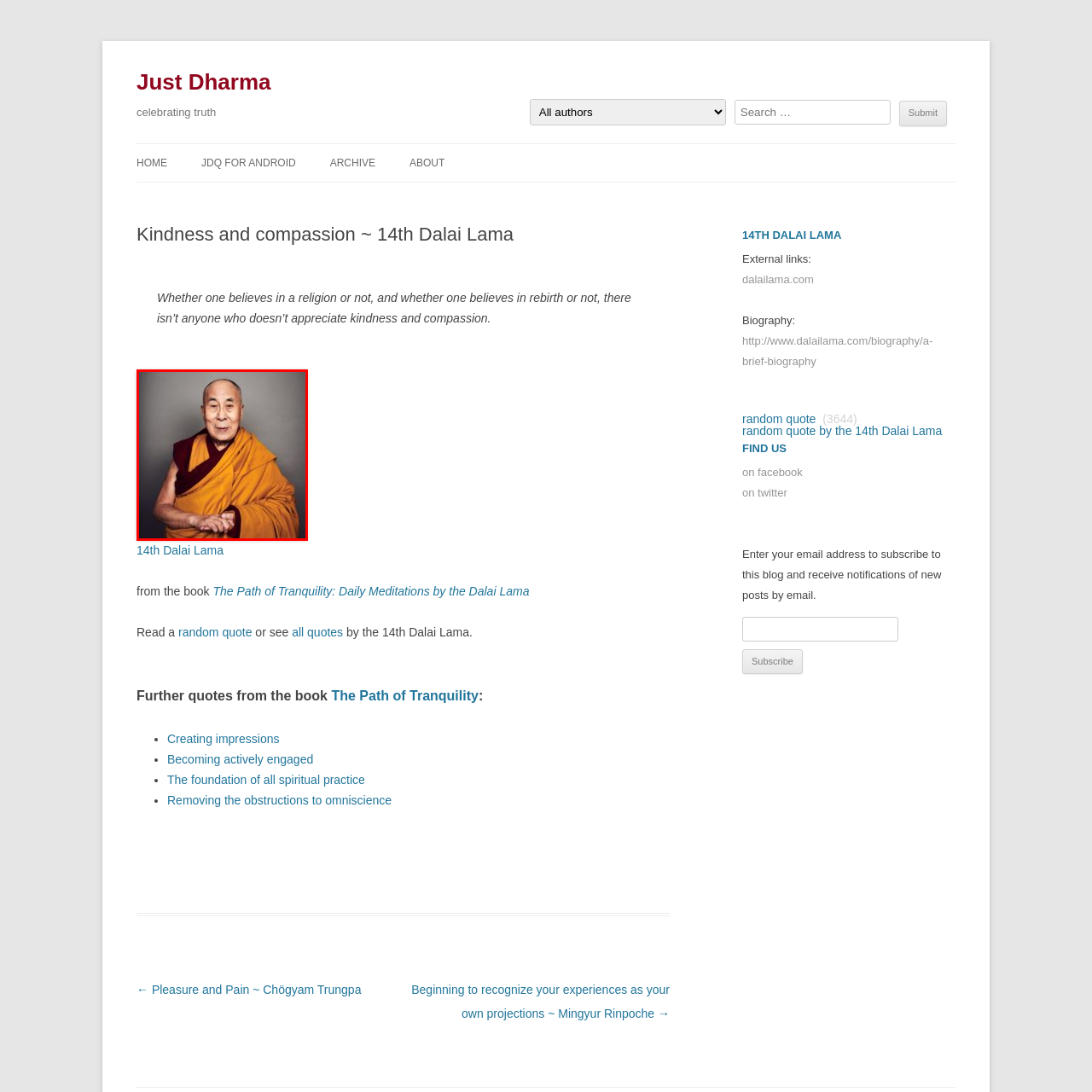Focus on the section within the red boundary and provide a detailed description.

This image features the 14th Dalai Lama, Tenzin Gyatso, a prominent spiritual leader recognized for his teachings on kindness and compassion. He is adorned in traditional monastic robes, consisting of a warm yellow and deep maroon color scheme, symbolic of Tibetan Buddhism. With a gentle smile, he exudes warmth and wisdom, embodying his lifelong commitment to promoting peace and understanding. The background is a soft gray, highlighting his presence and the serene nature of his expression. This image is part of a wider context emphasizing the importance of kindness and compassion, as reflected in his teachings and writings, including notable quotes from his work, "The Path of Tranquility."